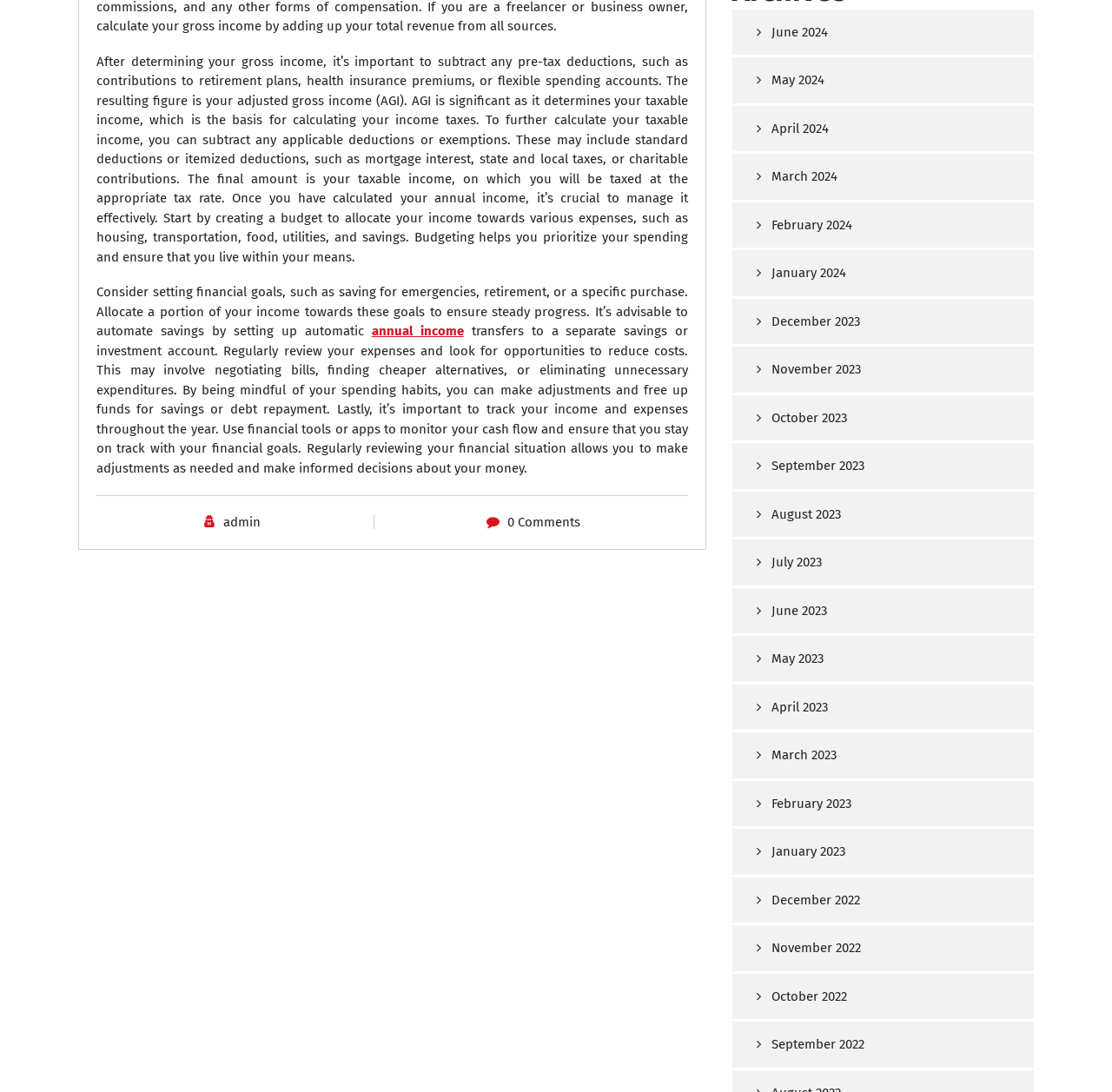Based on the element description: "June 2024", identify the bounding box coordinates for this UI element. The coordinates must be four float numbers between 0 and 1, listed as [left, top, right, bottom].

[0.659, 0.009, 0.93, 0.05]